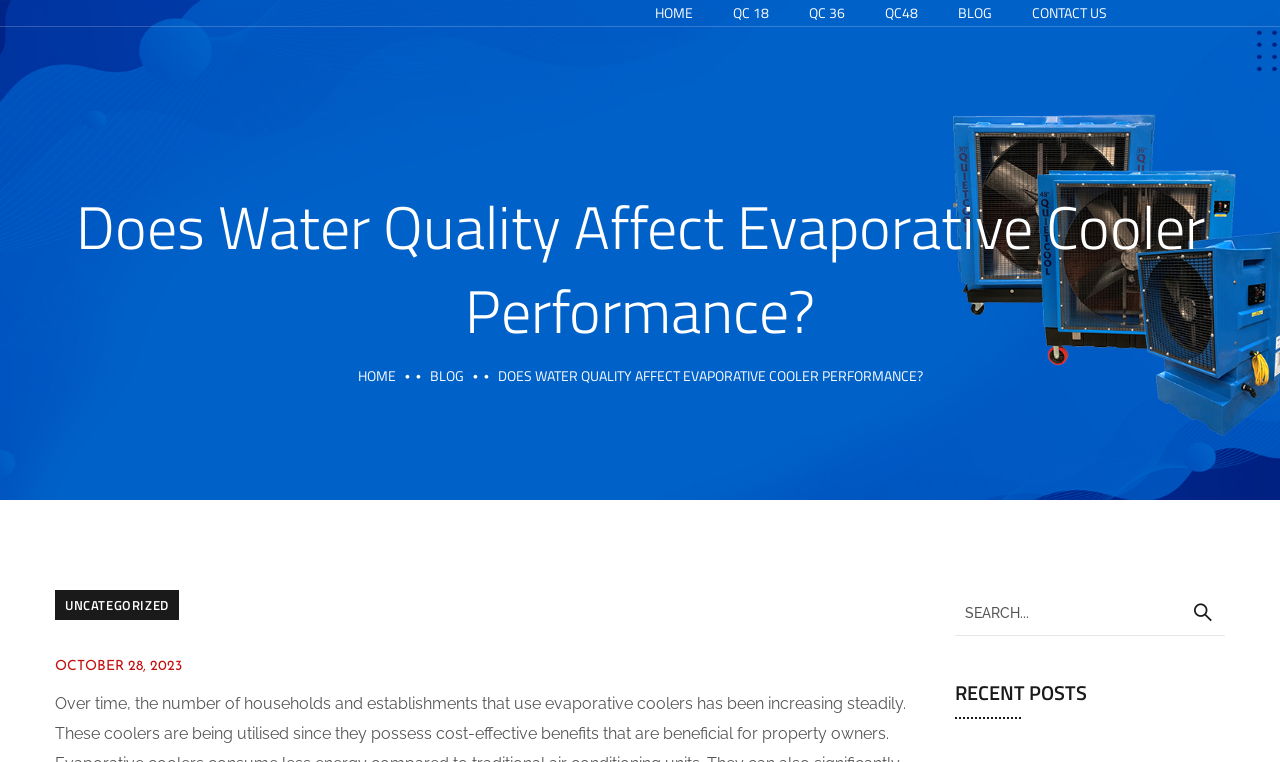Identify the coordinates of the bounding box for the element described below: "October 28, 2023". Return the coordinates as four float numbers between 0 and 1: [left, top, right, bottom].

[0.043, 0.865, 0.142, 0.885]